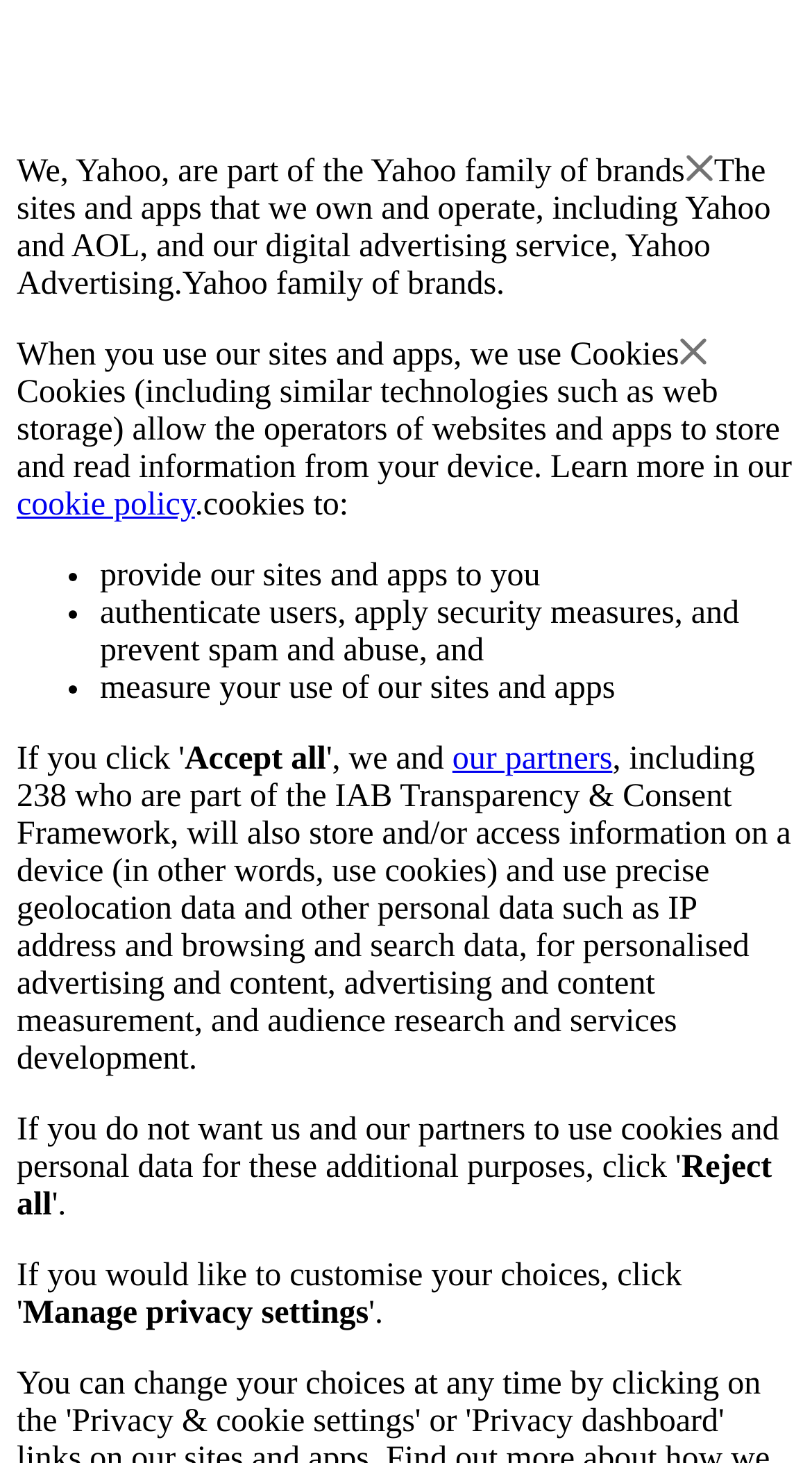Generate a detailed explanation of the webpage's features and information.

The webpage appears to be a privacy policy or consent page for Yahoo. At the top, there is a brief introduction stating that Yahoo is part of the Yahoo family of brands. Below this, there is a paragraph explaining that Yahoo owns and operates various sites and apps, including Yahoo and AOL, and provides digital advertising services.

The page then delves into the use of cookies, which are explained in a tooltip as allowing website and app operators to store and read information from devices. A link to a cookie policy is provided for further information. The text continues to explain that cookies are used to provide Yahoo's sites and apps, authenticate users, apply security measures, and measure user activity.

A list of bullet points outlines the purposes of cookie usage, including providing services, authenticating users, preventing spam and abuse, and measuring user activity. Below this, there are two buttons: "Accept all" and "Reject all", which likely relate to accepting or rejecting the use of cookies and other personal data for personalized advertising and content.

To the right of the "Accept all" button, there is a link to "our partners", which may provide more information about the companies involved in the data collection and usage. A lengthy paragraph below this explains that Yahoo's partners, including those part of the IAB Transparency & Consent Framework, will store and access information on devices, use precise geolocation data, and collect other personal data for various purposes.

At the bottom of the page, there is a "Manage privacy settings" button, which may allow users to customize their privacy preferences. Overall, the page appears to be a consent page for Yahoo's data collection and usage practices.